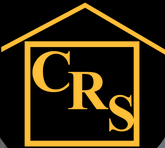Give an elaborate caption for the image.

The image features the logo of Crossroad Services, prominently displayed with a sleek design that conveys professionalism in the construction and remodeling industry. The logo consists of the letters "CRS" creatively arranged within the outline of a house, symbolizing their focus on home improvement and general contracting. The letters are rendered in a bold yellow color against a contrasting black background, enhancing visibility and impact. This logo embodies the company's commitment to providing quality services in remodeling and construction, making it an essential part of their brand identity.